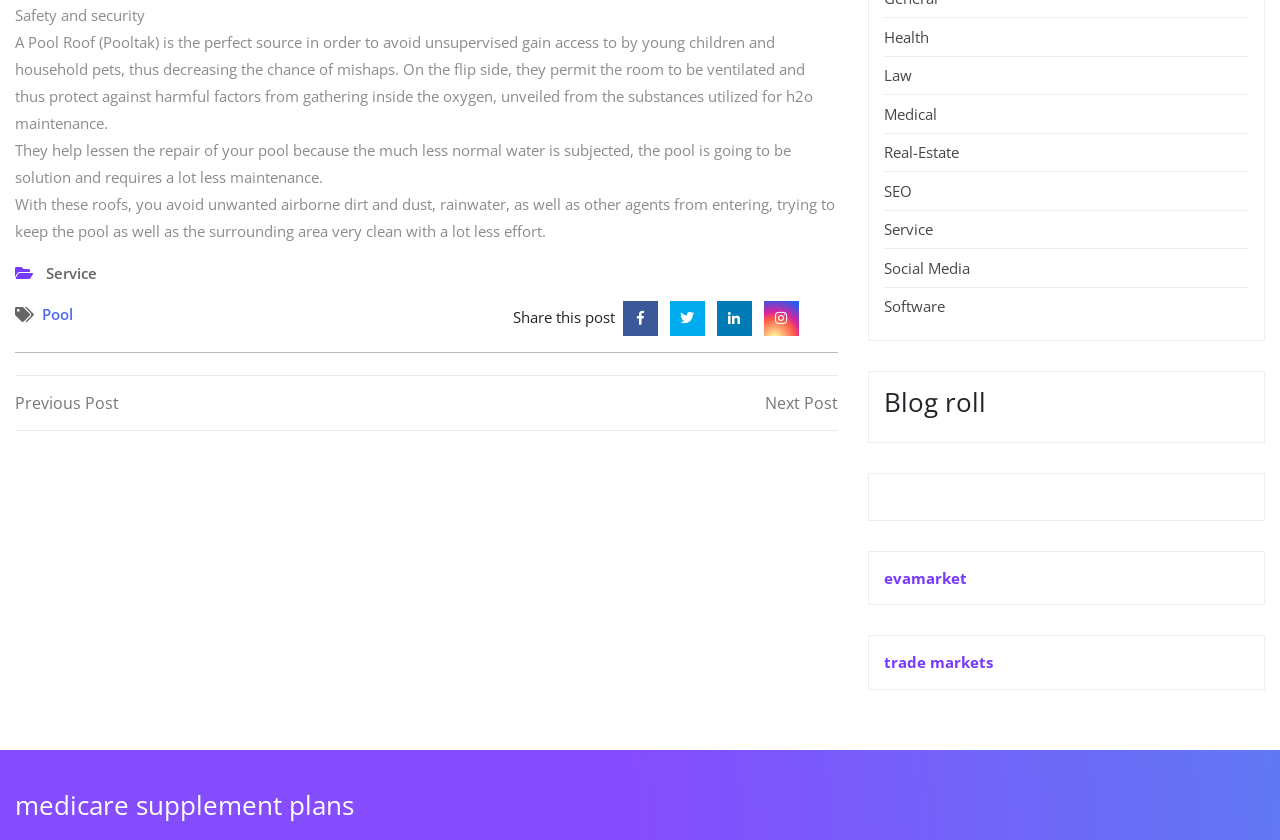What are the benefits of a Pool Roof?
Refer to the image and provide a one-word or short phrase answer.

Less maintenance